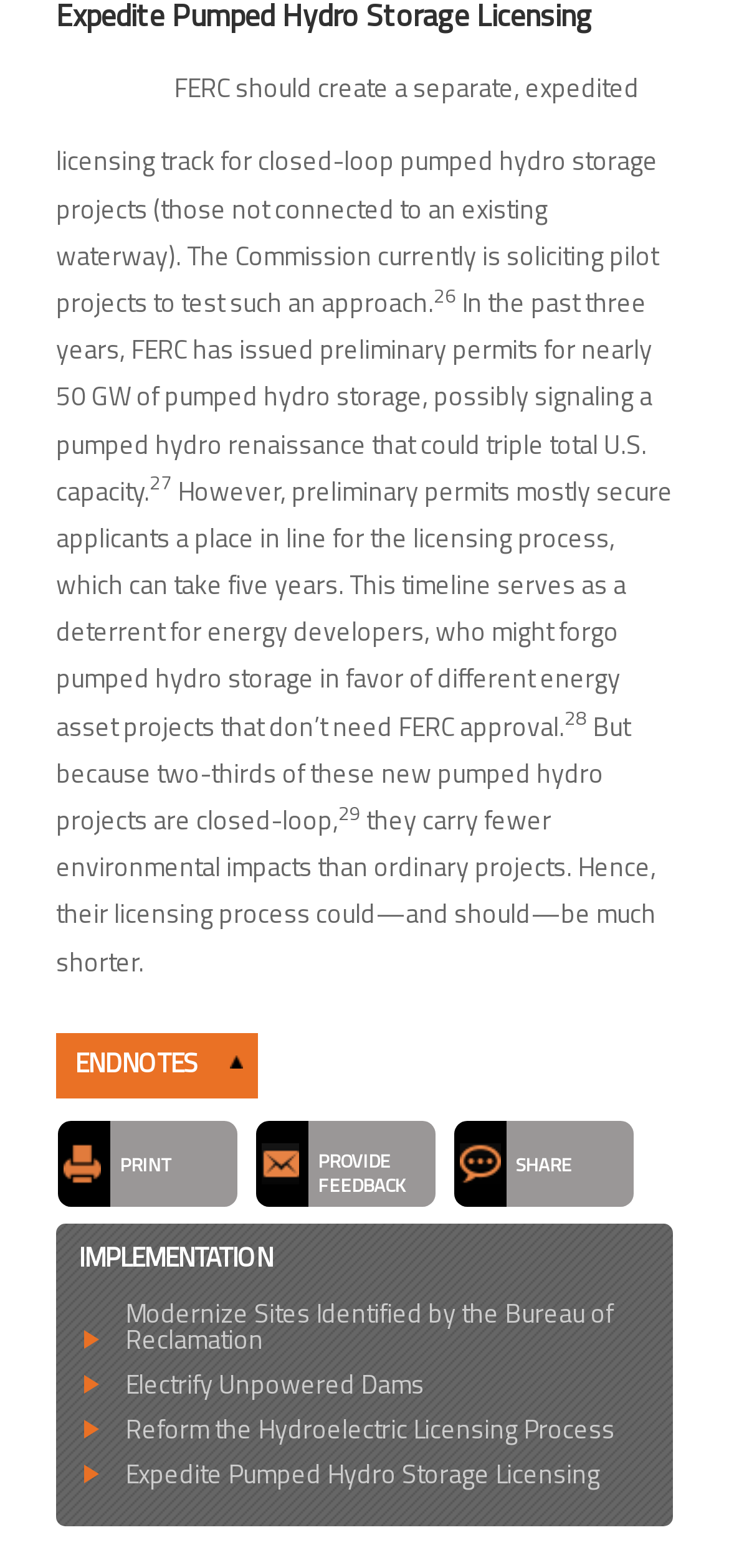Locate the bounding box coordinates of the element that should be clicked to execute the following instruction: "Click on 'PRINT'".

[0.131, 0.715, 0.326, 0.769]